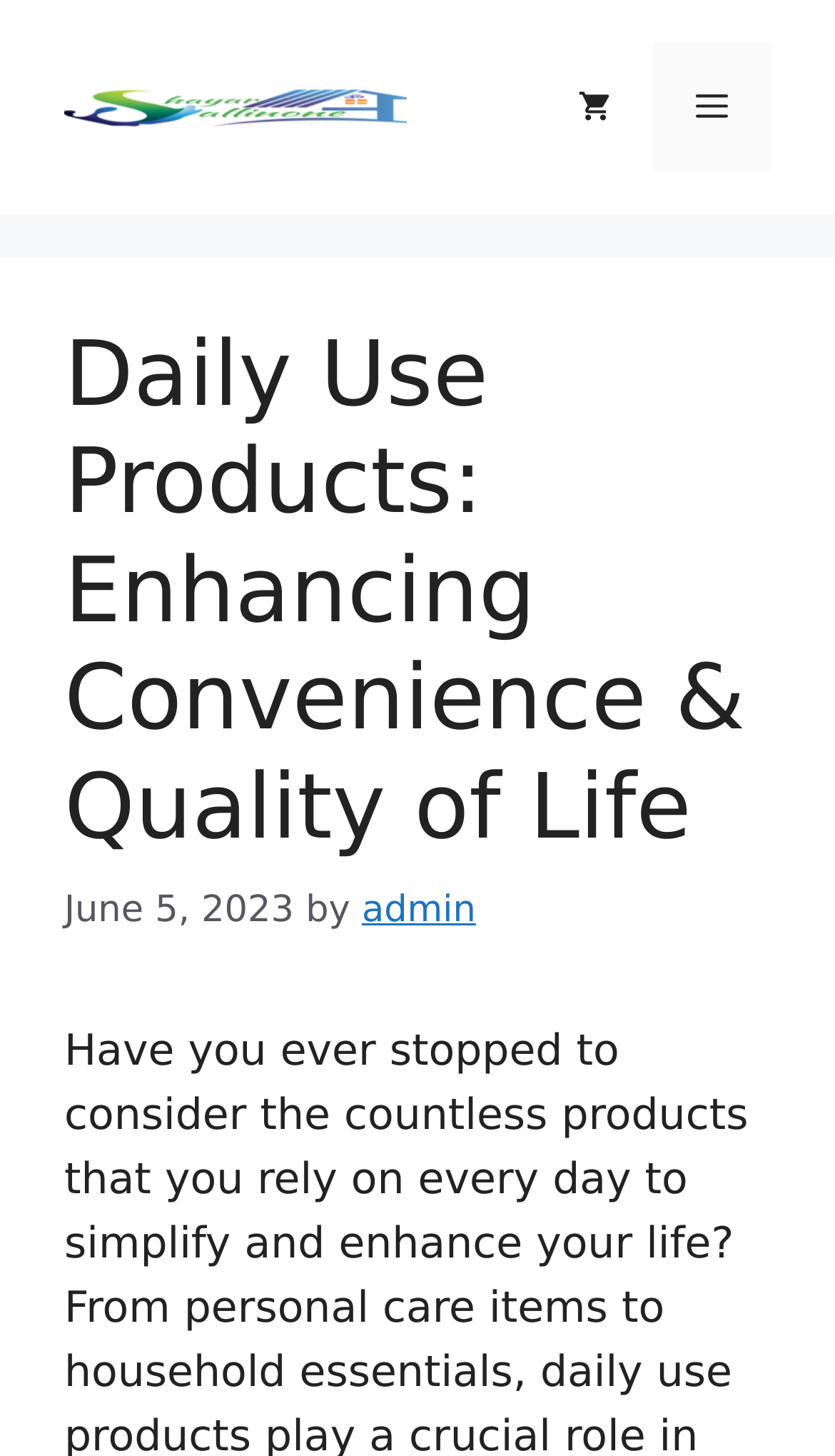Who is the author of the content?
Please provide a full and detailed response to the question.

I found a link element with the text 'admin' located below the main heading of the webpage, which suggests that 'admin' is the author of the content displayed on the webpage.